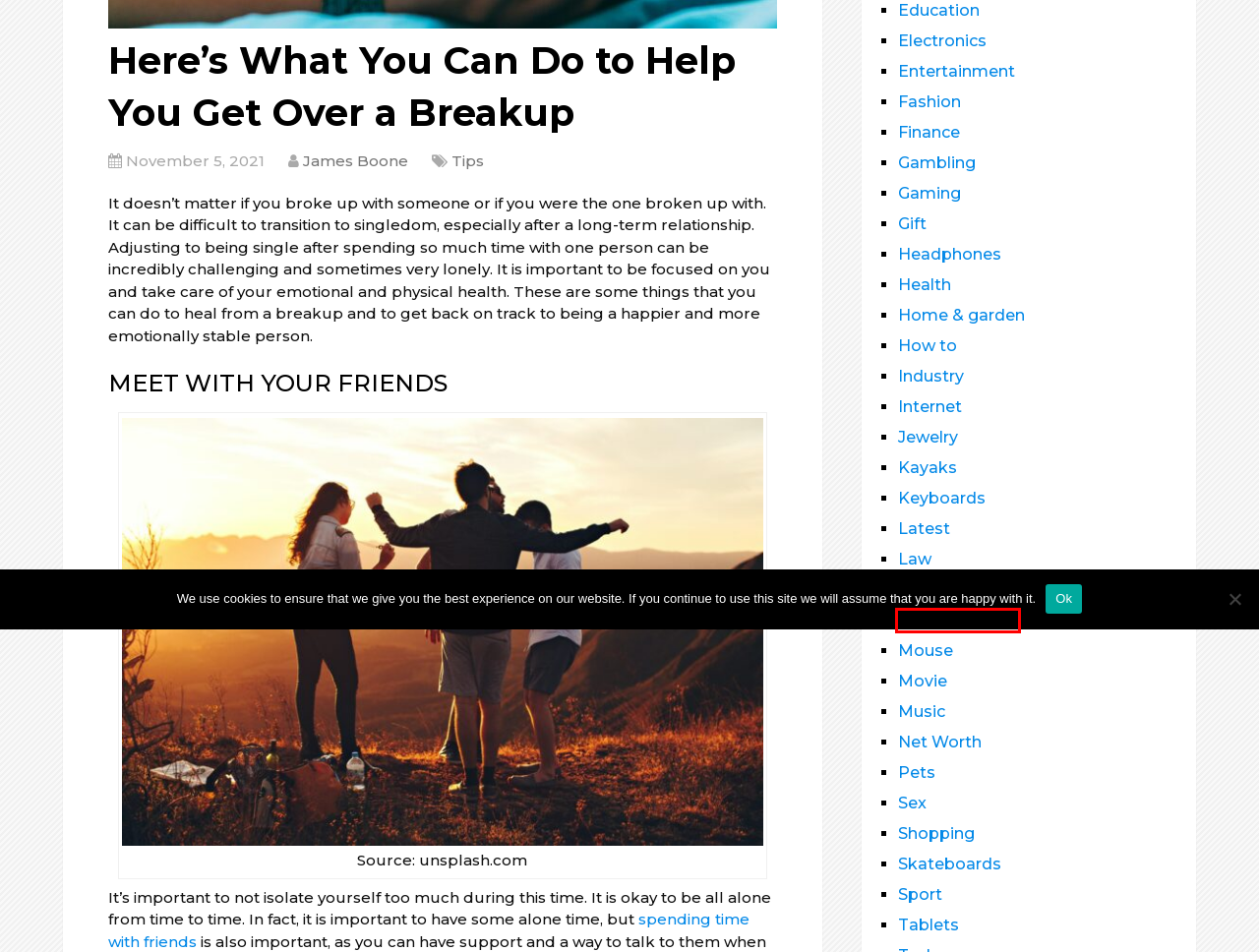Given a screenshot of a webpage with a red bounding box around a UI element, please identify the most appropriate webpage description that matches the new webpage after you click on the element. Here are the candidates:
A. Movie - Galeon
B. Memory Cards SD and microSD Buy Memory Storage Online Review
C. Headphones Bluetooth & Wireless Reviews & Buying Guide 2024
D. How to - Galeon
E. Latest - Galeon
F. Entertainment - Galeon
G. Best Tablets for Every Budget Reviews and Buyer's Guide in 2024
H. Fashion - Galeon

B